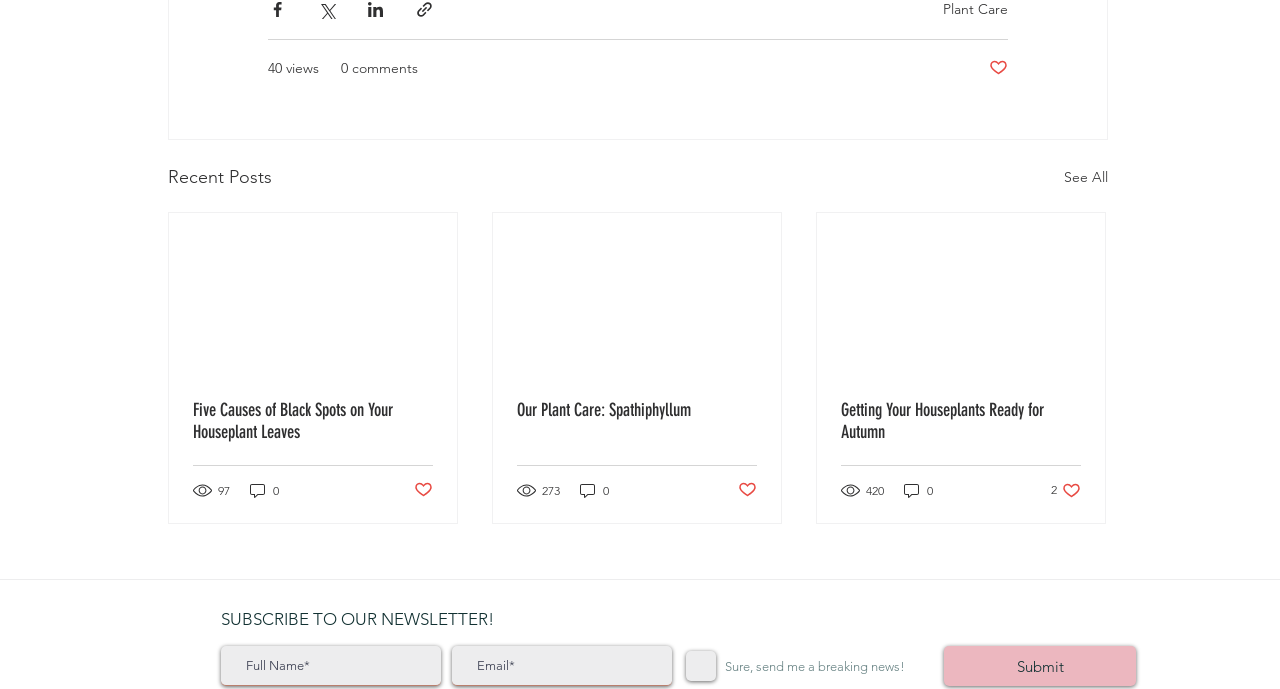Identify the bounding box coordinates of the section to be clicked to complete the task described by the following instruction: "Like a post". The coordinates should be four float numbers between 0 and 1, formatted as [left, top, right, bottom].

[0.821, 0.698, 0.845, 0.726]